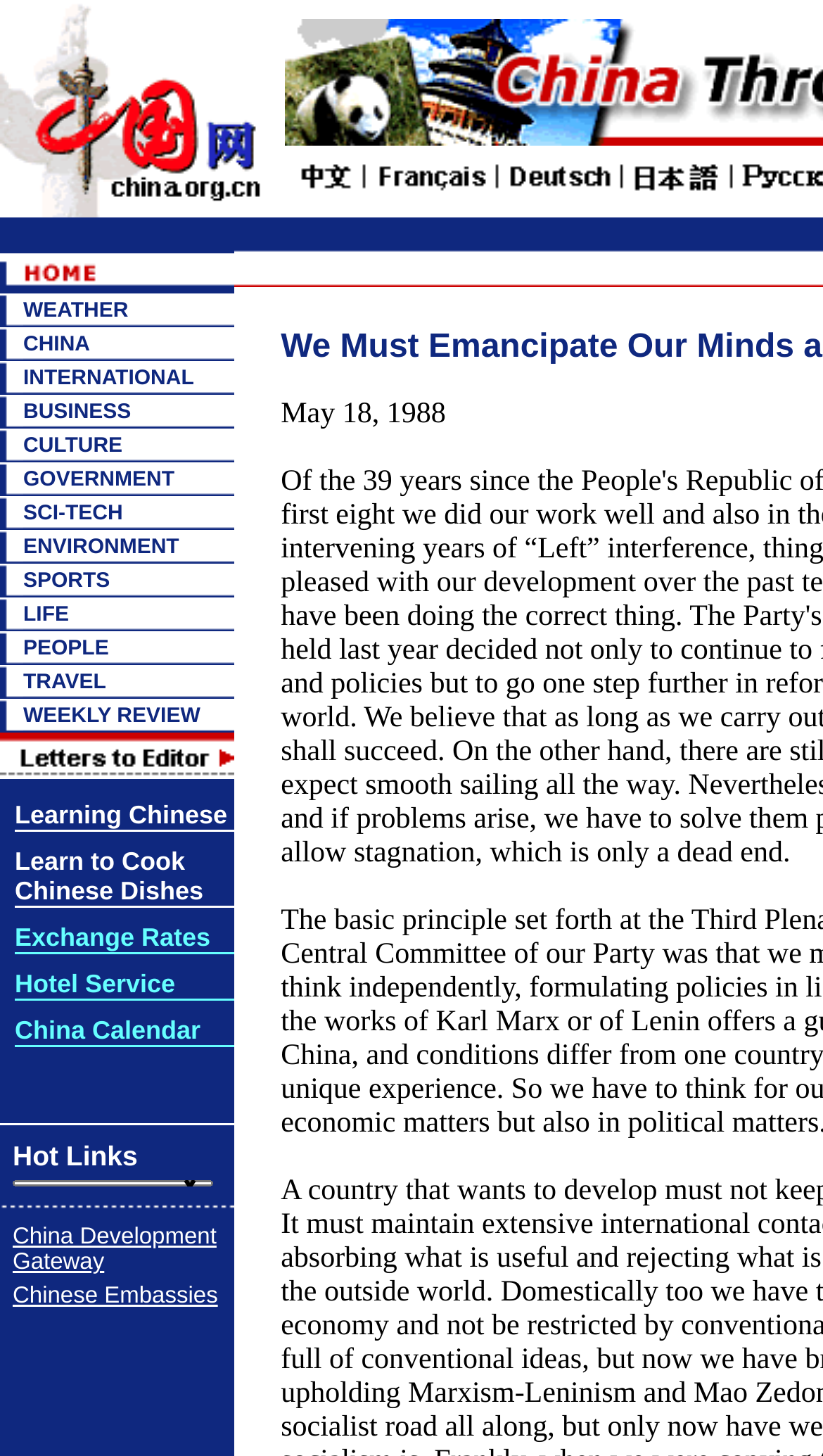What is the first category listed on the webpage?
Using the image as a reference, answer the question with a short word or phrase.

WEATHER